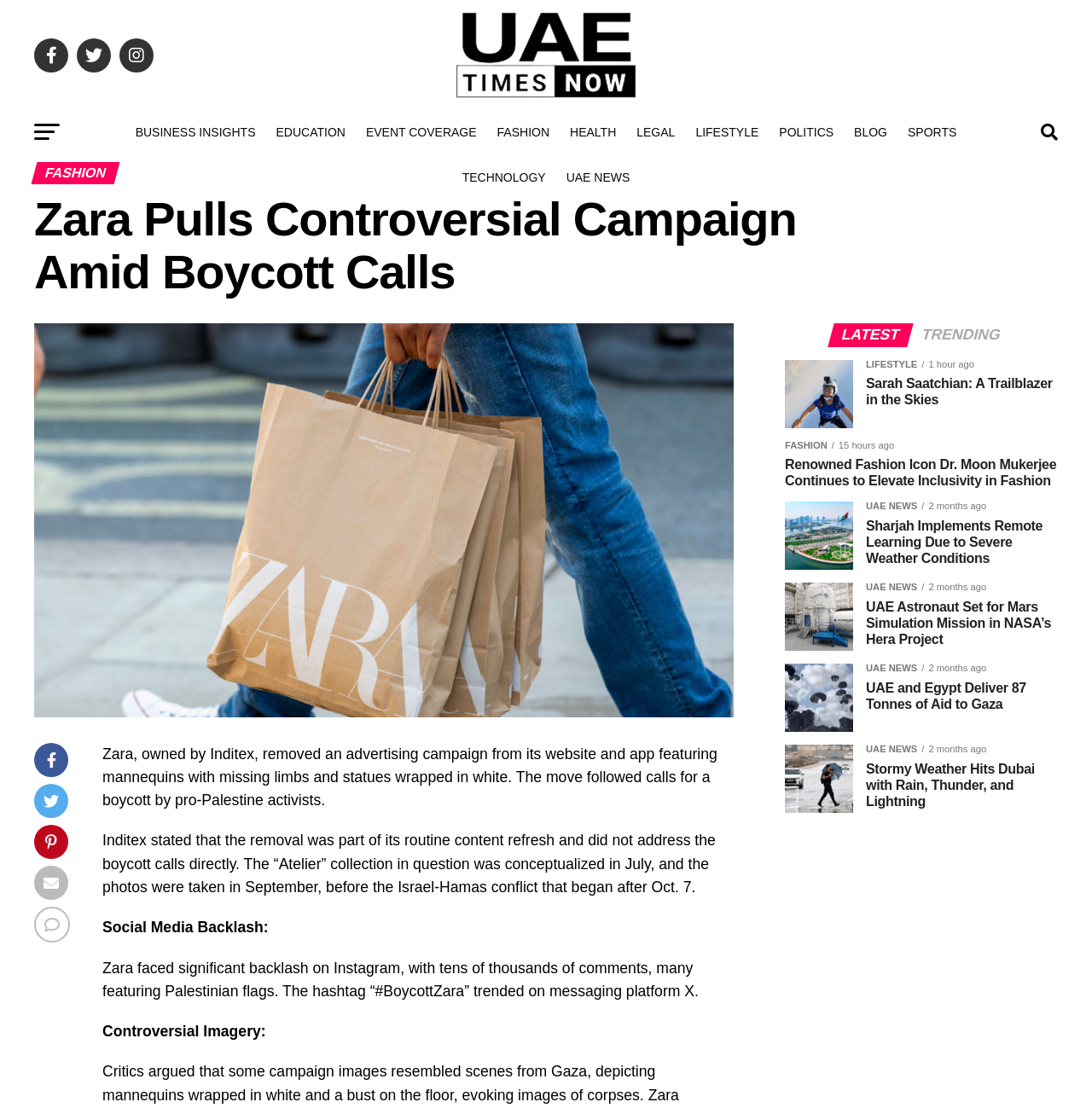Bounding box coordinates must be specified in the format (top-left x, top-left y, bottom-right x, bottom-right y). All values should be floating point numbers between 0 and 1. What are the bounding box coordinates of the UI element described as: Event Coverage

[0.326, 0.1, 0.446, 0.139]